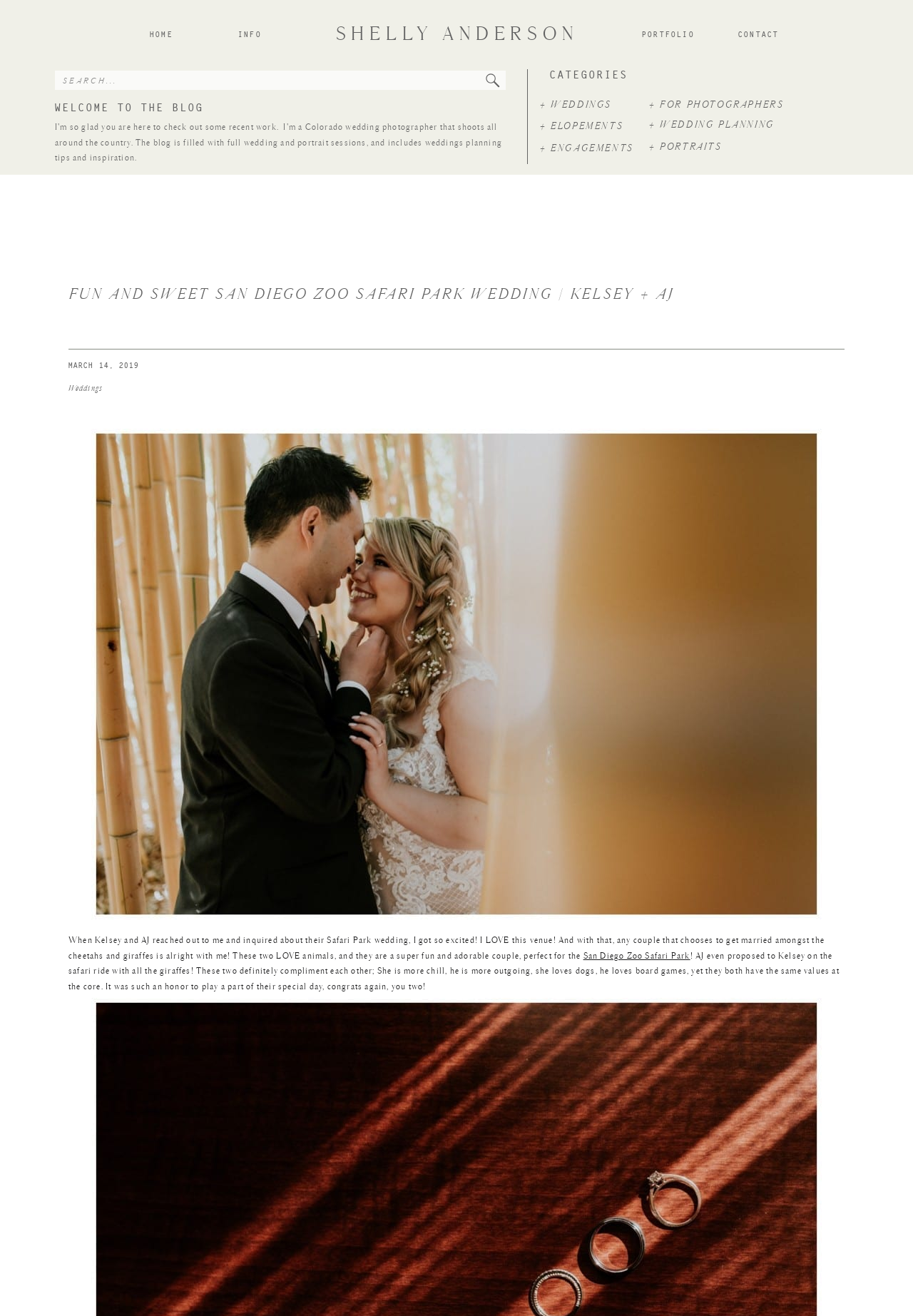Determine the bounding box for the HTML element described here: "parent_node: Search for: name="s" placeholder="Search..."". The coordinates should be given as [left, top, right, bottom] with each number being a float between 0 and 1.

[0.069, 0.056, 0.526, 0.067]